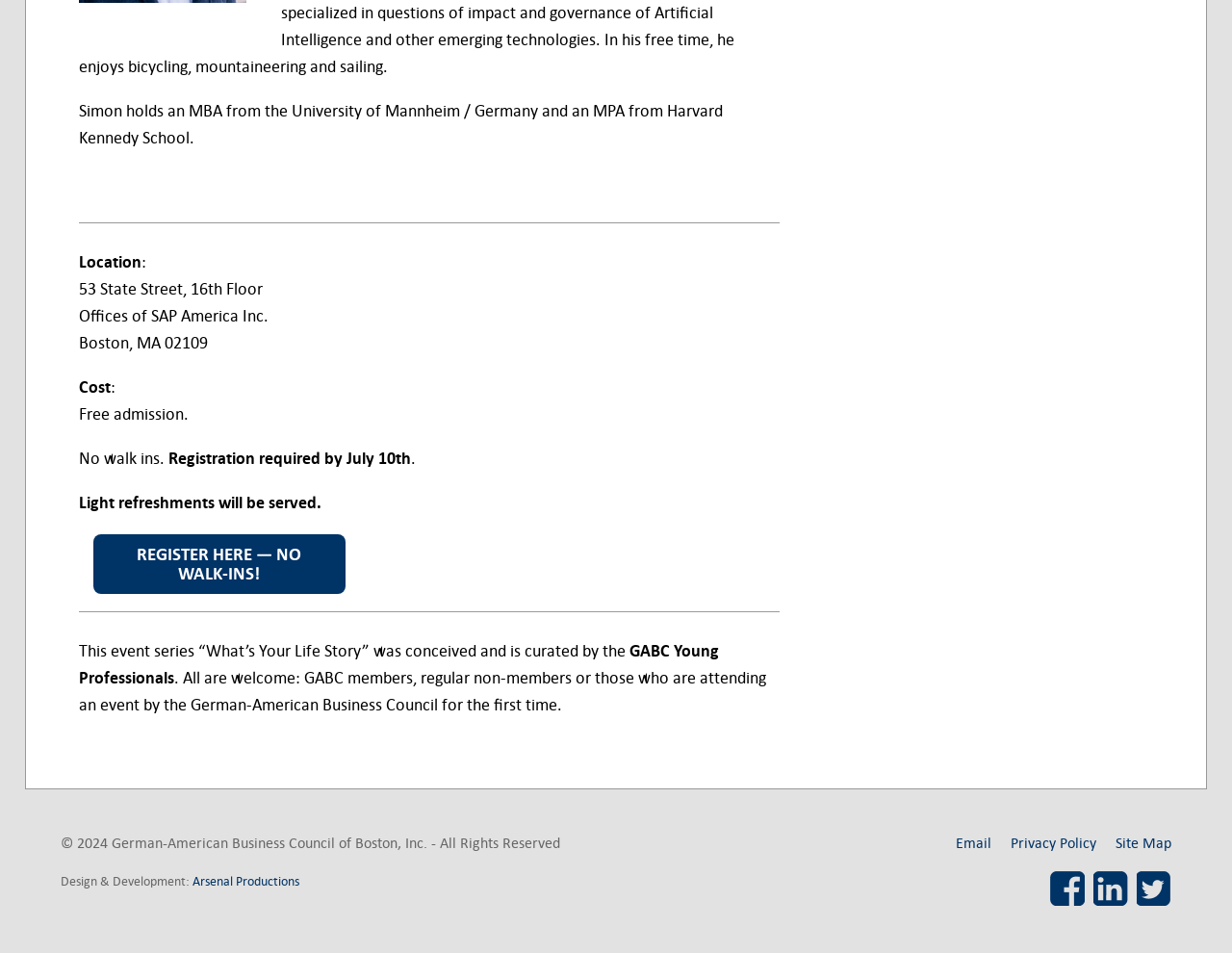Using the information in the image, give a comprehensive answer to the question: 
What is the cost of admission to the event?

The text states 'Free admission.' which indicates that there is no cost to attend the event.